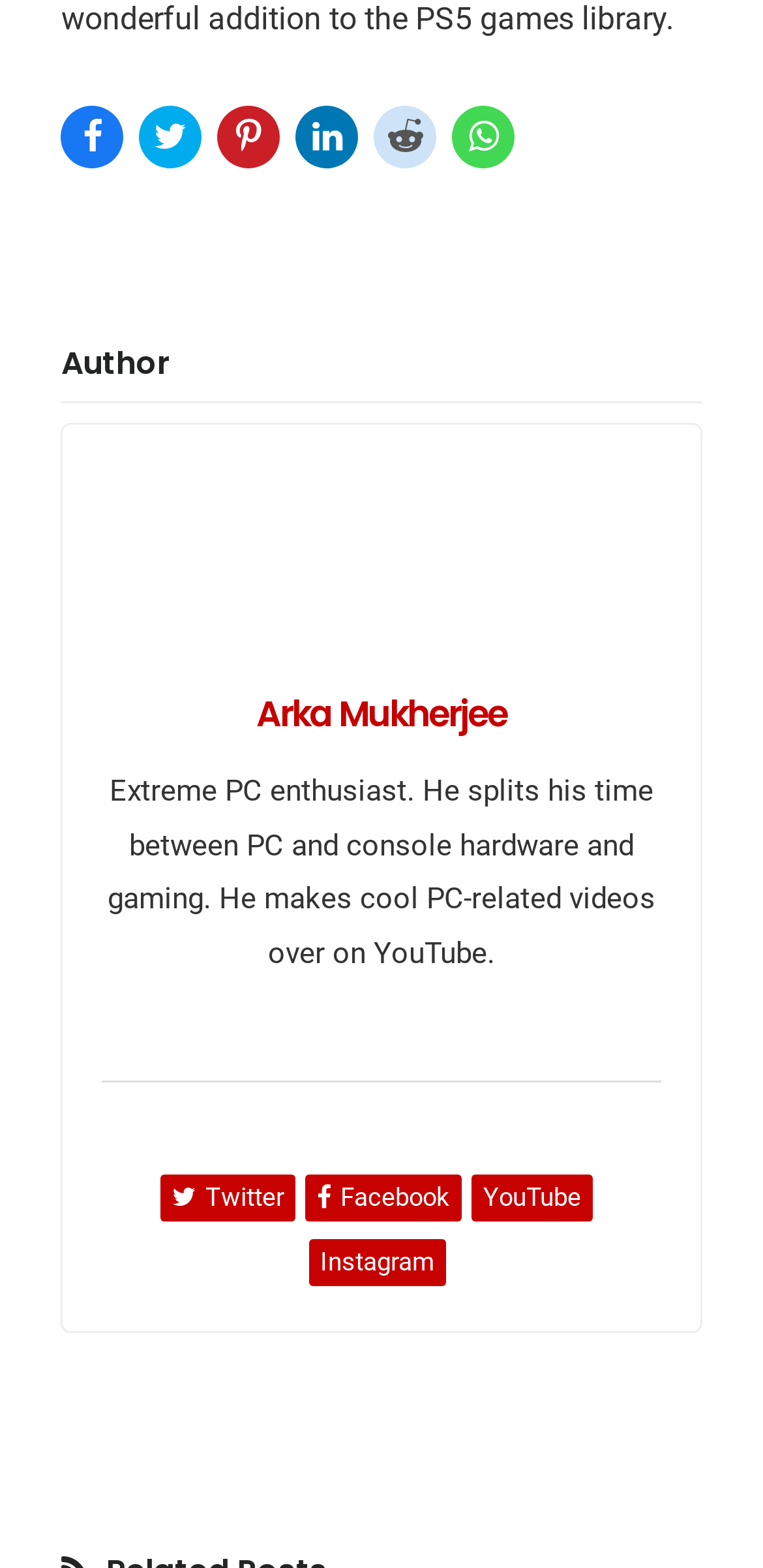Locate the bounding box coordinates of the element that needs to be clicked to carry out the instruction: "Explore Instagram profile". The coordinates should be given as four float numbers ranging from 0 to 1, i.e., [left, top, right, bottom].

[0.404, 0.791, 0.583, 0.821]